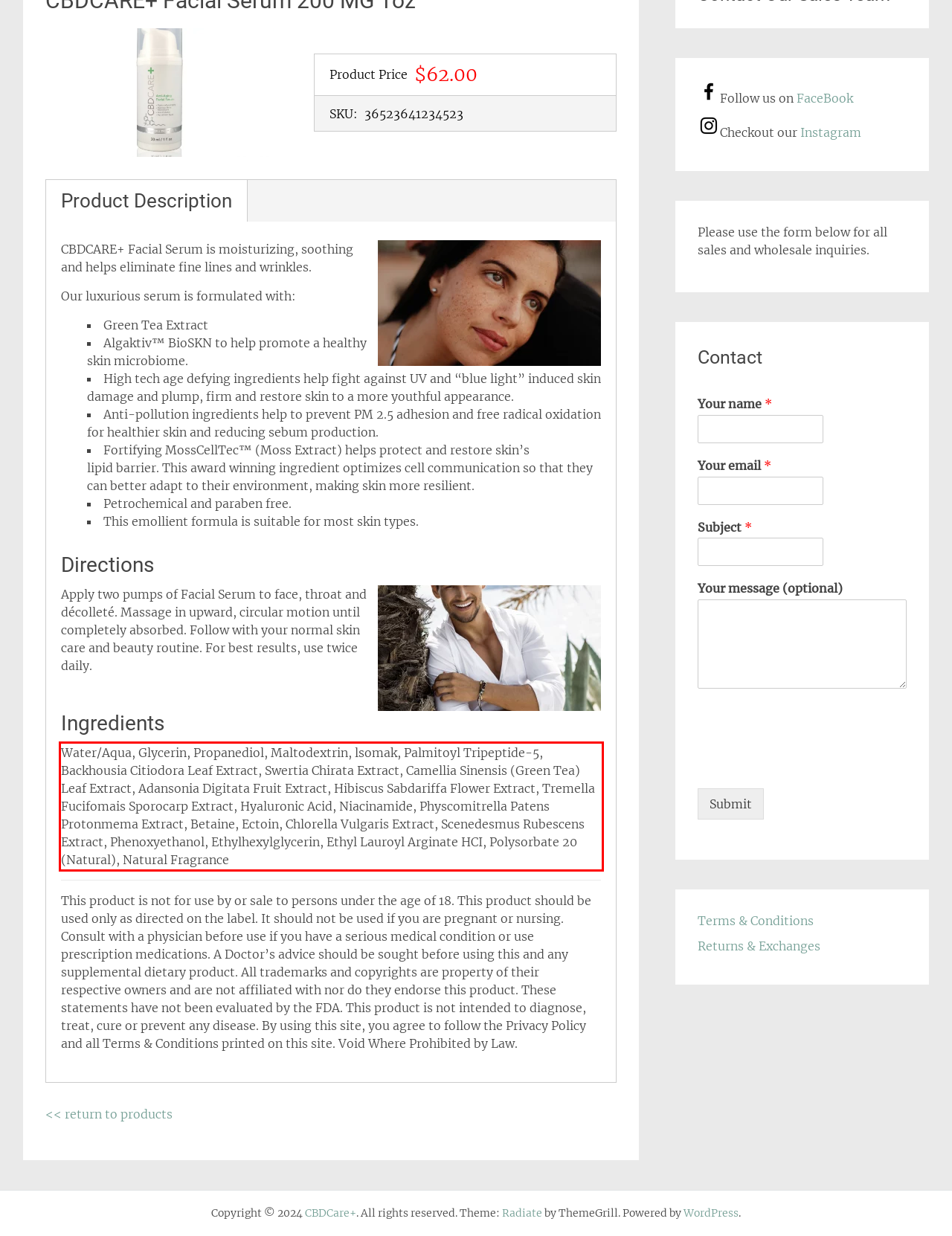You are given a screenshot of a webpage with a UI element highlighted by a red bounding box. Please perform OCR on the text content within this red bounding box.

Water/Aqua, Glycerin, Propanediol, Maltodextrin, lsomak, Palmitoyl Tripeptide-5, Backhousia Citiodora Leaf Extract, Swertia Chirata Extract, Camellia Sinensis (Green Tea) Leaf Extract, Adansonia Digitata Fruit Extract, Hibiscus Sabdariffa Flower Extract, Tremella Fucifomais Sporocarp Extract, Hyaluronic Acid, Niacinamide, Physcomitrella Patens Protonmema Extract, Betaine, Ectoin, Chlorella Vulgaris Extract, Scenedesmus Rubescens Extract, Phenoxyethanol, Ethylhexylglycerin, Ethyl Lauroyl Arginate HCI, Polysorbate 20 (Natural), Natural Fragrance